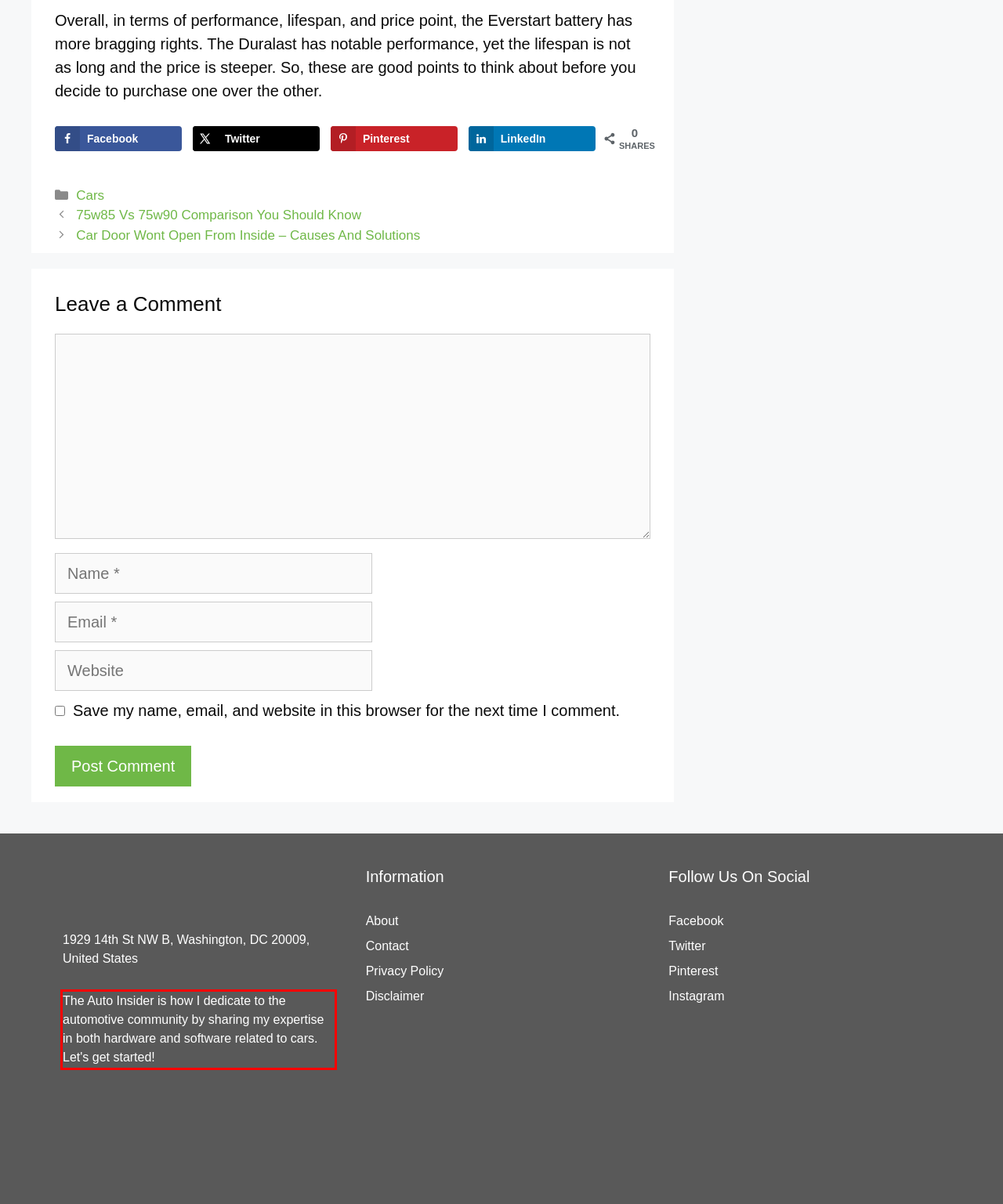Using the provided screenshot, read and generate the text content within the red-bordered area.

The Auto Insider is how I dedicate to the automotive community by sharing my expertise in both hardware and software related to cars. Let's get started!